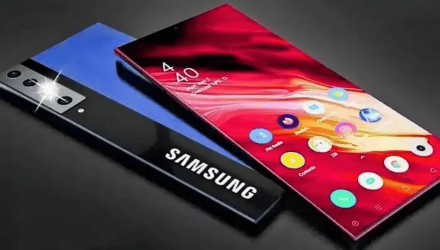How many smartphones are shown in the image?
Could you answer the question in a detailed manner, providing as much information as possible?

The caption clearly states that the image showcases two models side by side, with one on the left and one on the right, highlighting their design and functionality.